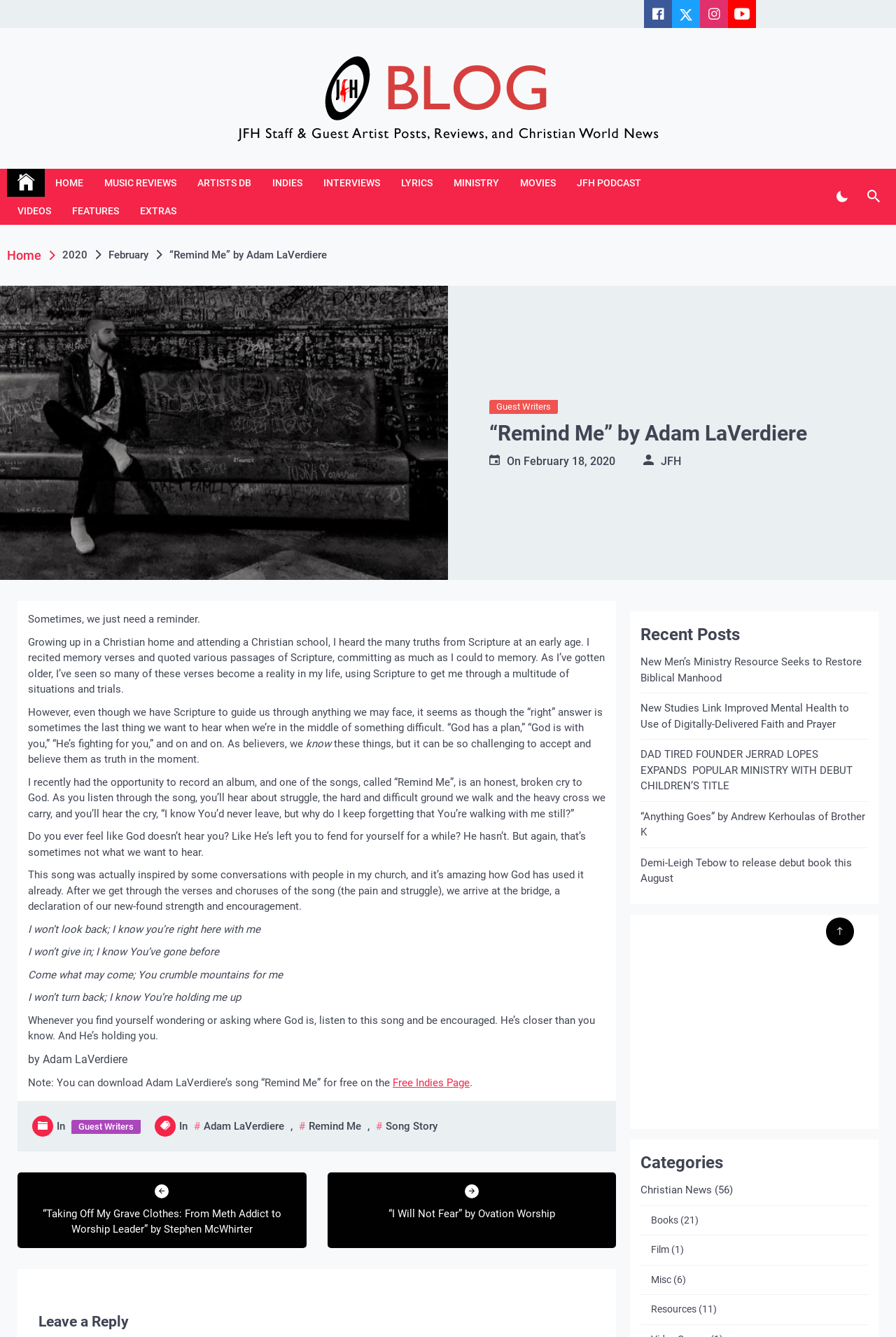Provide the bounding box coordinates of the area you need to click to execute the following instruction: "Follow on Twitter".

None